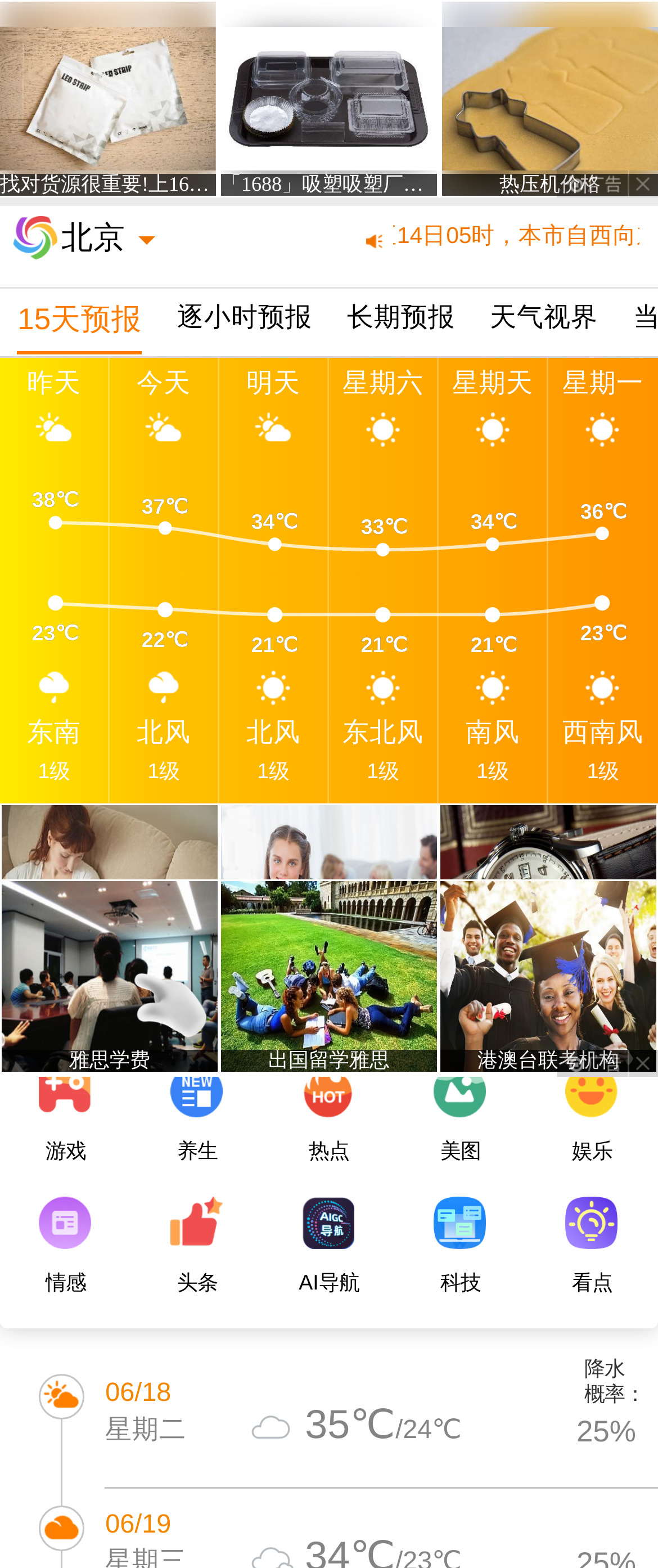How many days of weather forecast are displayed?
Using the image, answer in one word or phrase.

7